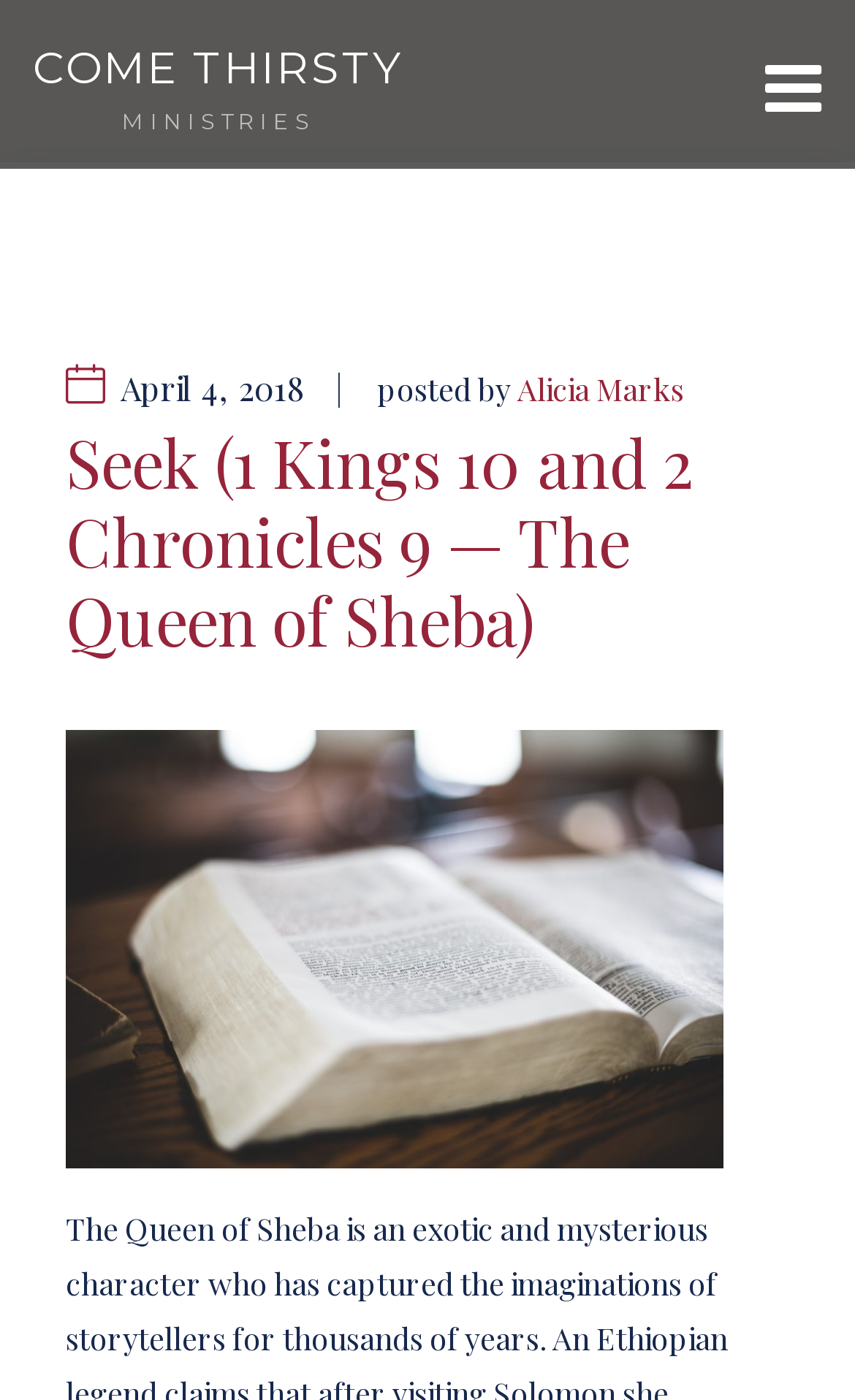Find the bounding box coordinates for the HTML element described in this sentence: "Health & Wellness,". Provide the coordinates as four float numbers between 0 and 1, in the format [left, top, right, bottom].

None